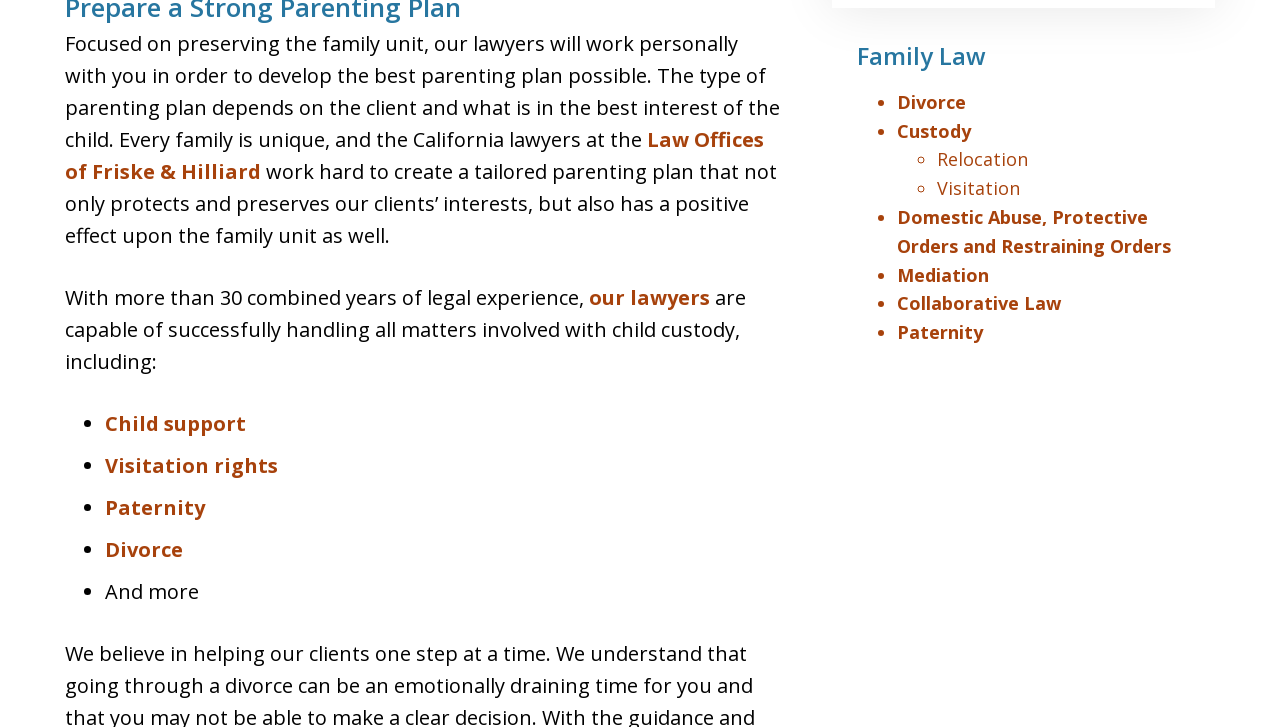What type of law does the webpage focus on?
Please respond to the question thoroughly and include all relevant details.

The webpage focuses on family law, which is evident from the heading 'Family Law' and the various subheadings and links related to family law, such as child custody, divorce, and paternity.